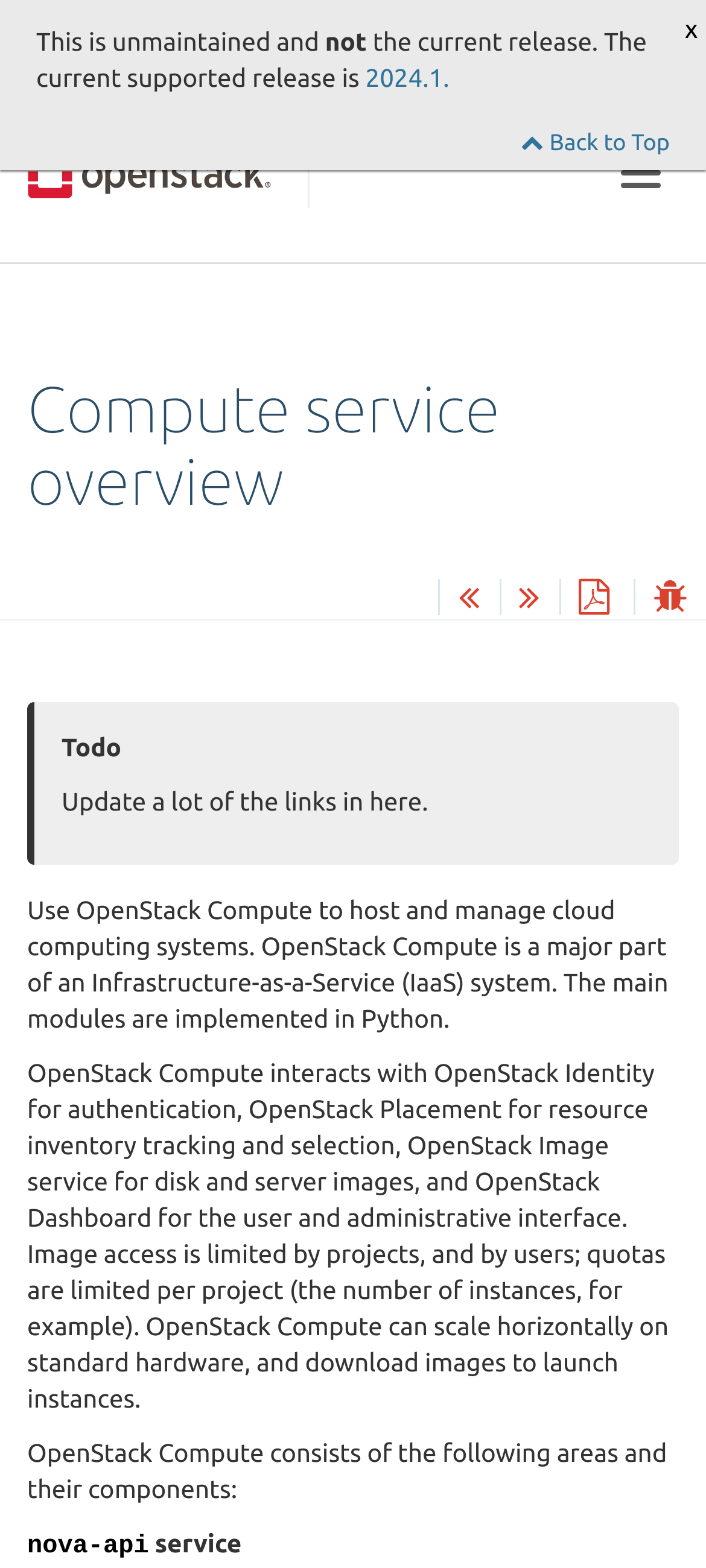Give a one-word or phrase response to the following question: How many components does OpenStack Compute consist of?

multiple